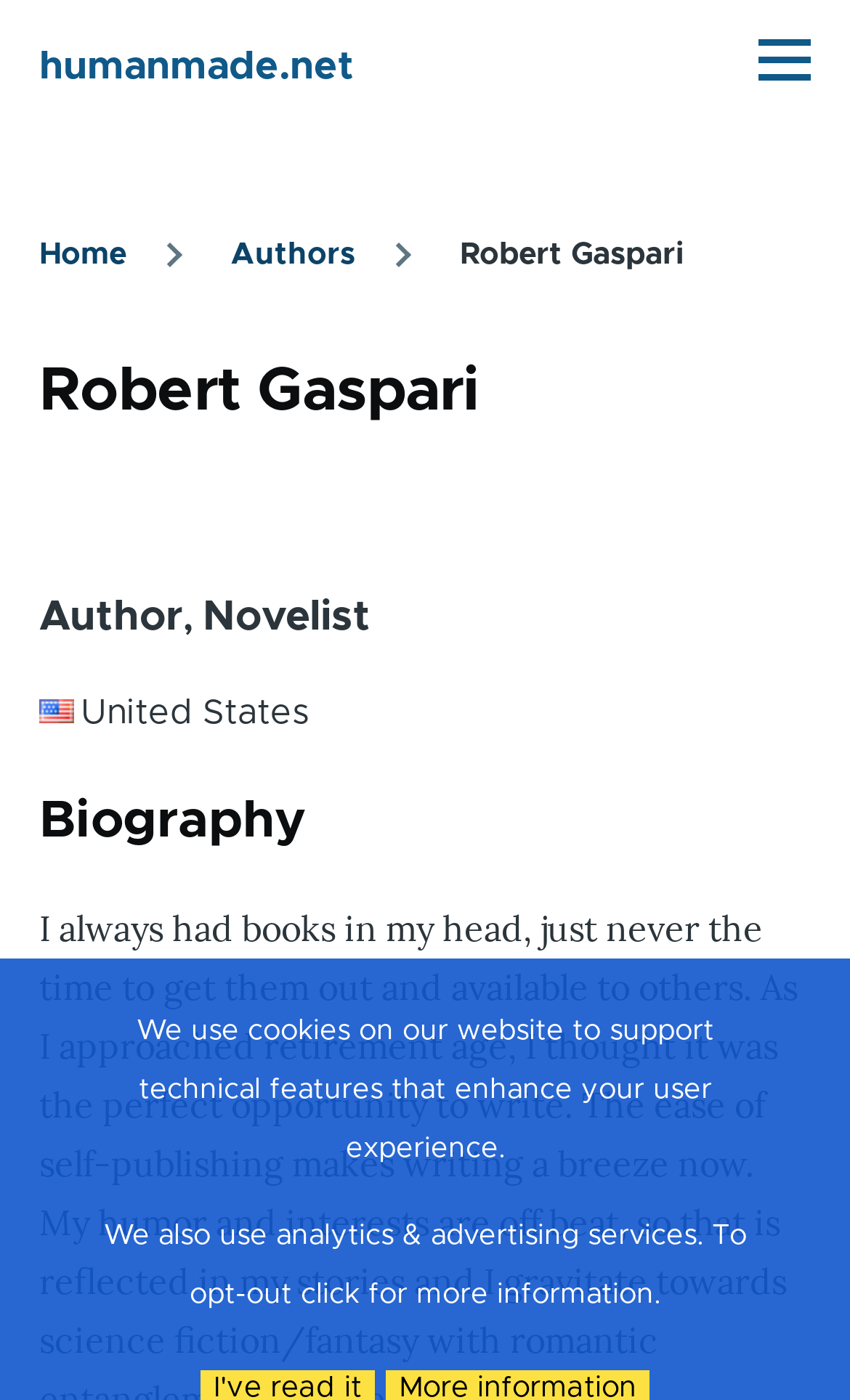Describe all the key features of the webpage in detail.

The webpage is about Robert Gaspari, an American writer of fantasy, romance, and science fiction. At the top of the page, there is a link to skip to the main content, followed by a link to the website "humanmade.net" and a main menu button. 

Below these elements, there is a navigation section with a breadcrumb trail, which includes links to the home page, authors, and Robert Gaspari's page. 

The main content of the page is divided into sections. The first section is a heading with Robert Gaspari's name, followed by his occupation as an author and novelist. Below this, there is a mention of his nationality, United States. 

The next section is a biography heading, but its content is not provided in the accessibility tree. 

At the bottom of the page, there are two paragraphs of text. The first paragraph informs users that the website uses cookies to enhance their experience. The second paragraph mentions the use of analytics and advertising services, with an option to opt-out by clicking for more information.